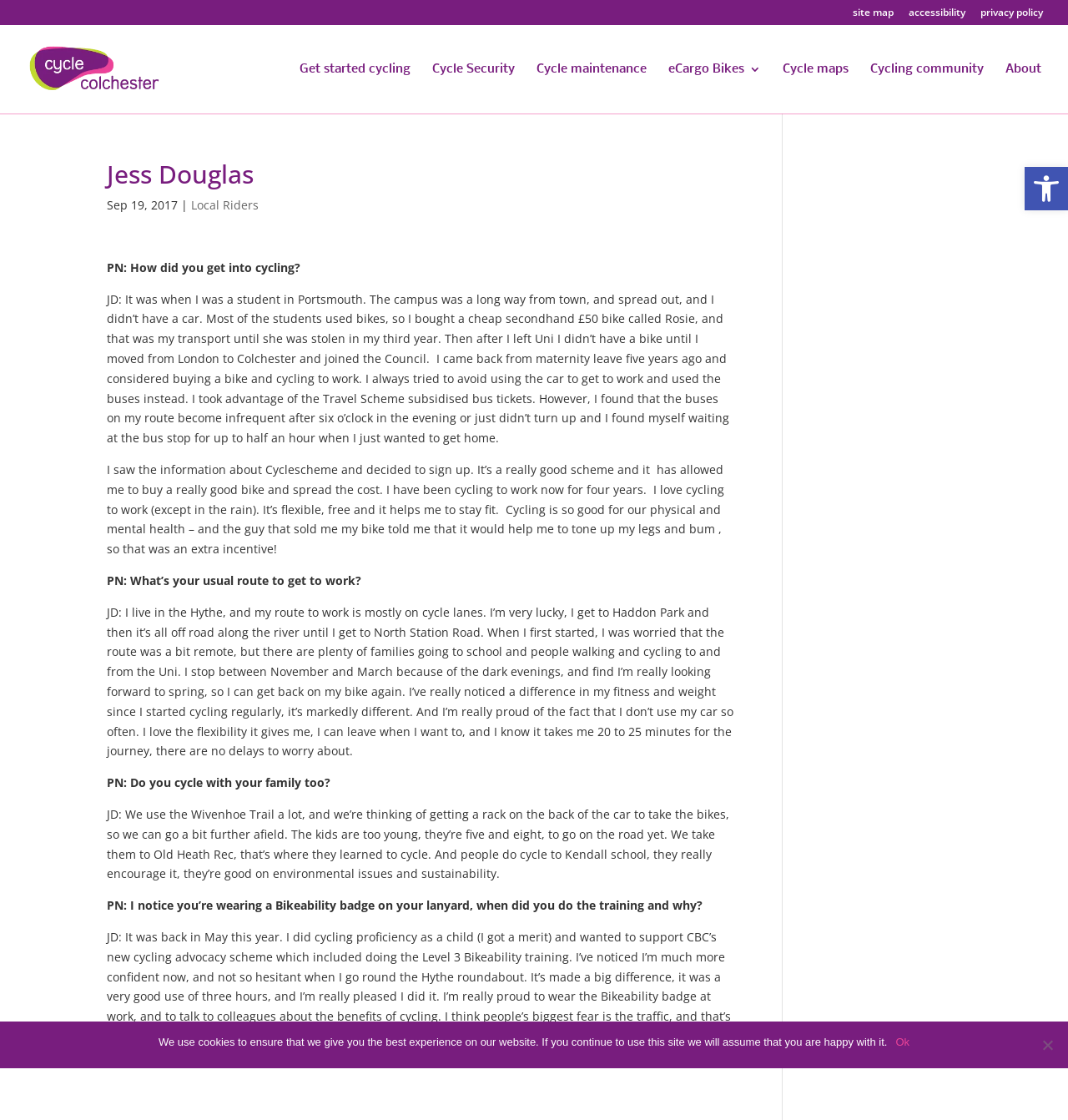What is the route Jess Douglas takes to work?
Please analyze the image and answer the question with as much detail as possible.

The article states that Jess Douglas' route to work is mostly on cycle lanes, and then it's all off-road along the river until she gets to North Station Road.